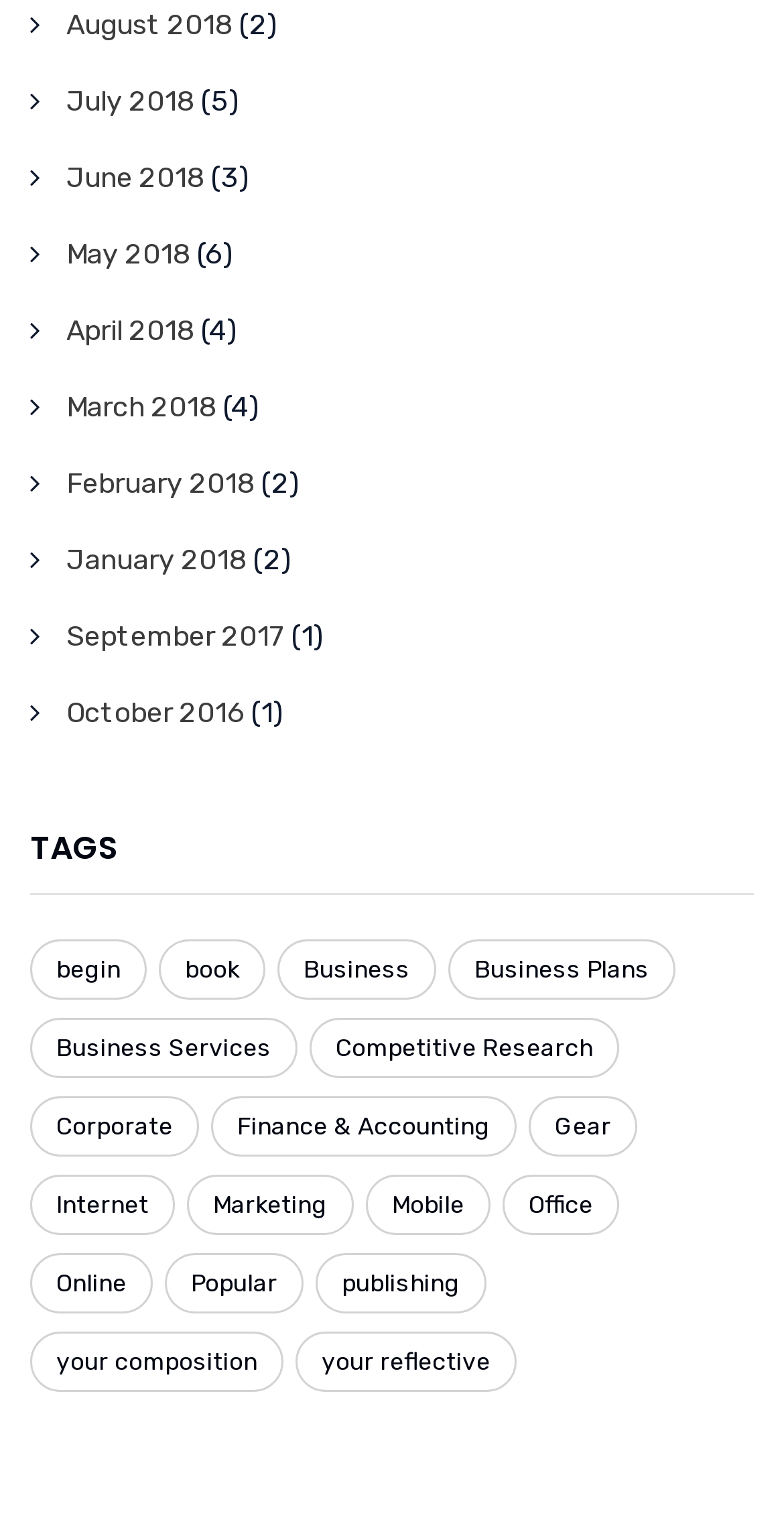Please identify the bounding box coordinates of the clickable element to fulfill the following instruction: "View Online items". The coordinates should be four float numbers between 0 and 1, i.e., [left, top, right, bottom].

[0.038, 0.824, 0.195, 0.864]